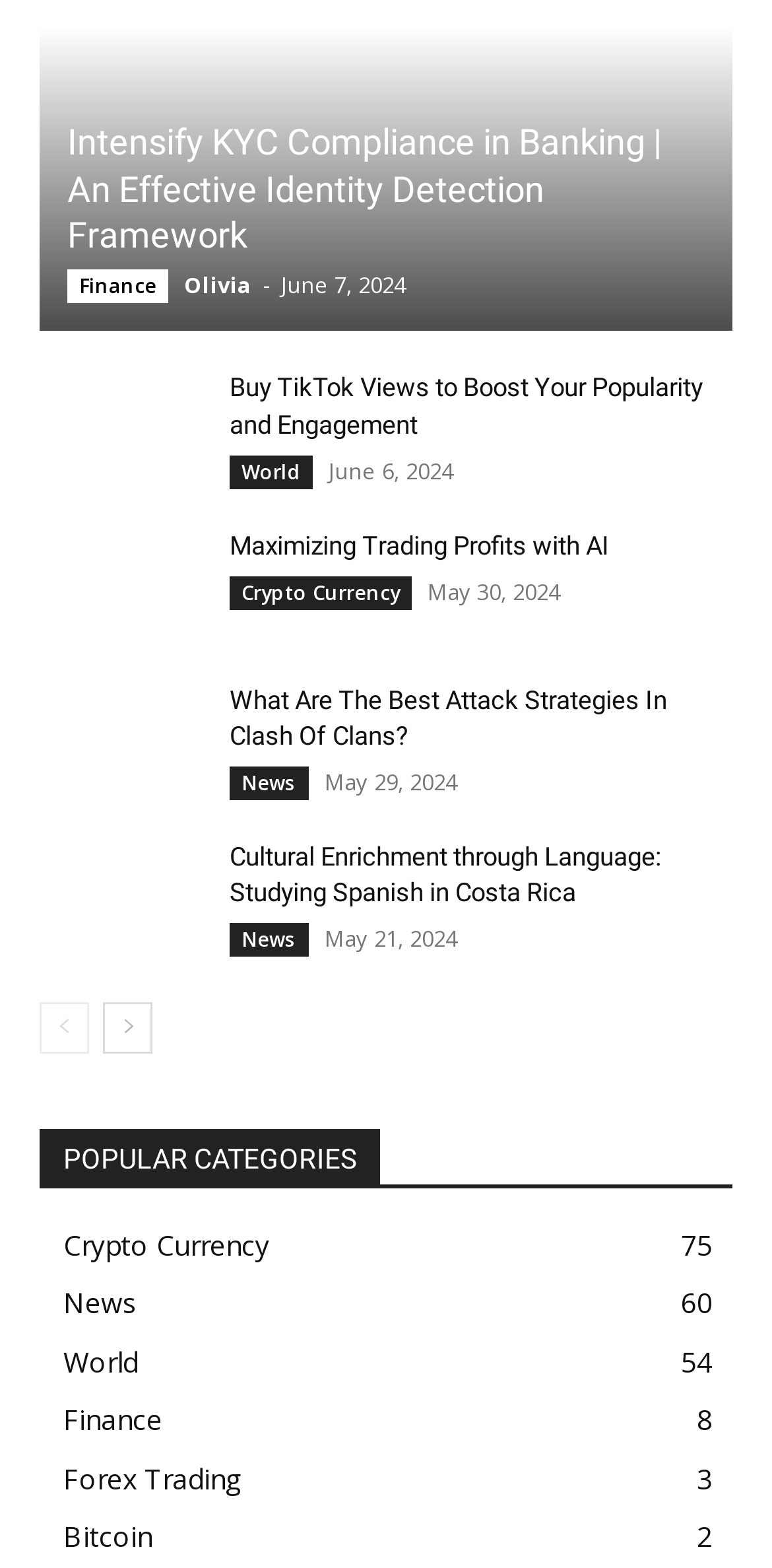What is the category of the article 'Intensify KYC Compliance in Banking | An Effective Identity Detection Framework'?
Answer with a single word or phrase by referring to the visual content.

Finance